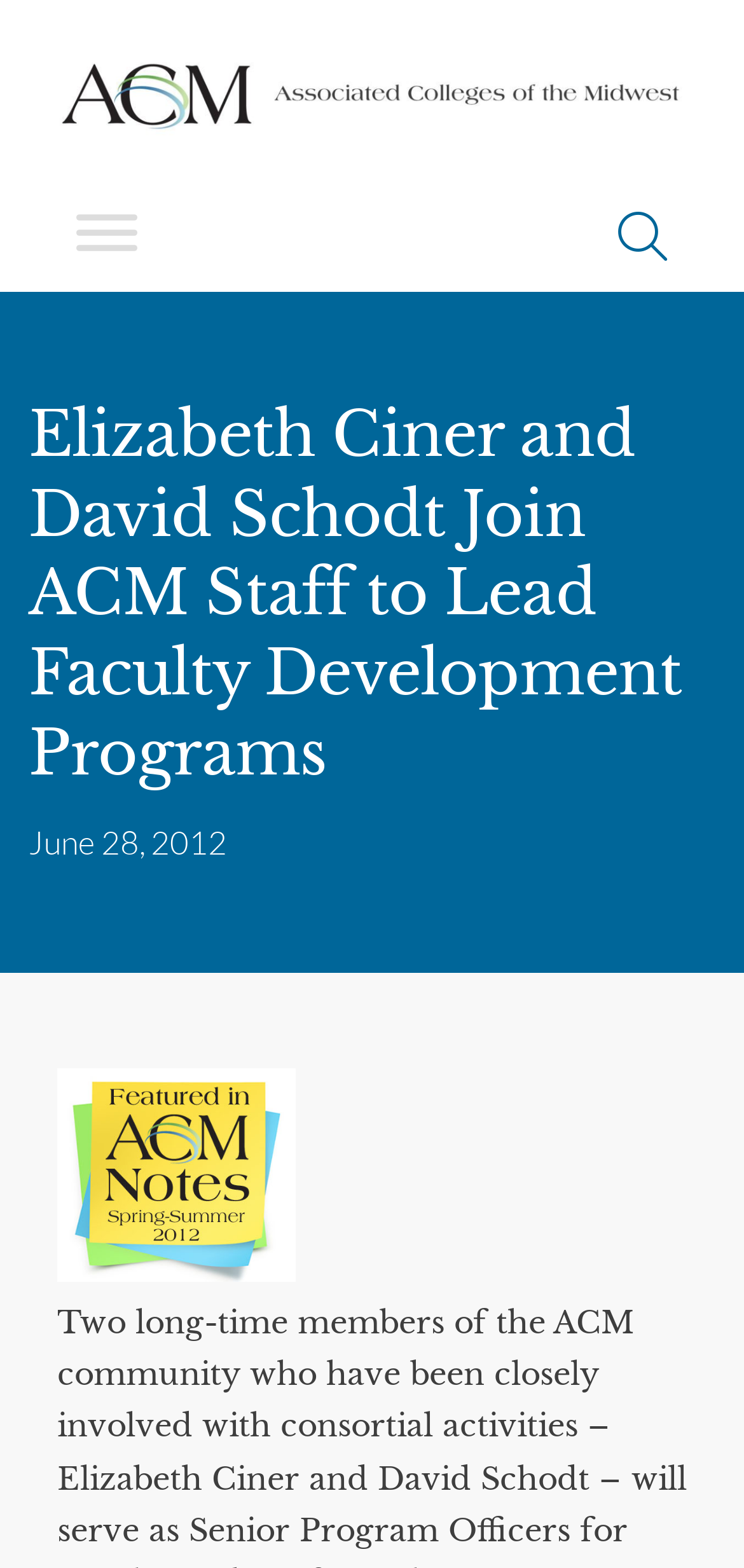Locate the bounding box of the user interface element based on this description: "alt="Go to ACM Notes"".

[0.077, 0.799, 0.397, 0.823]